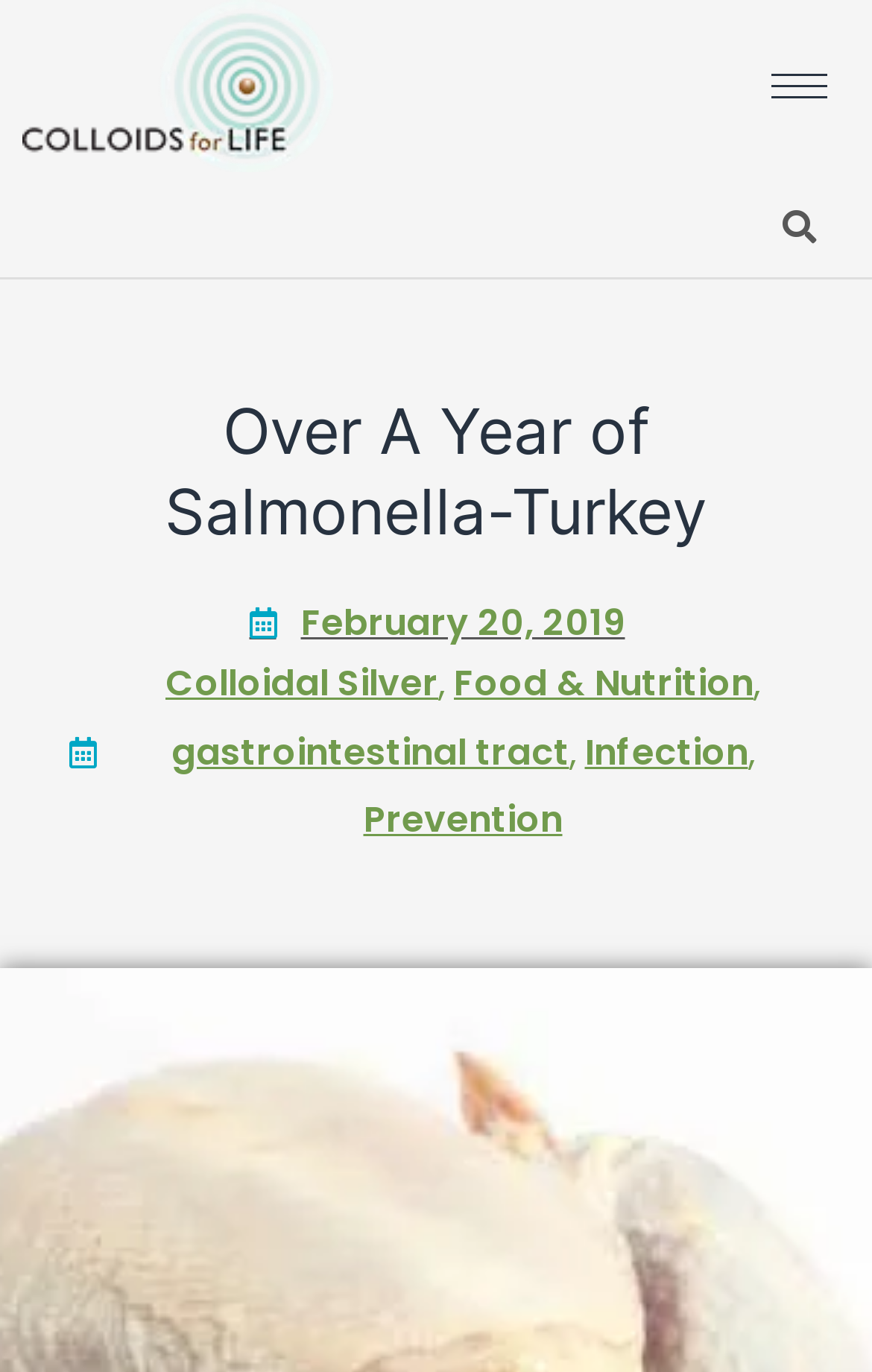Can you find the bounding box coordinates for the element that needs to be clicked to execute this instruction: "learn about Colloidal Silver"? The coordinates should be given as four float numbers between 0 and 1, i.e., [left, top, right, bottom].

[0.19, 0.48, 0.503, 0.517]